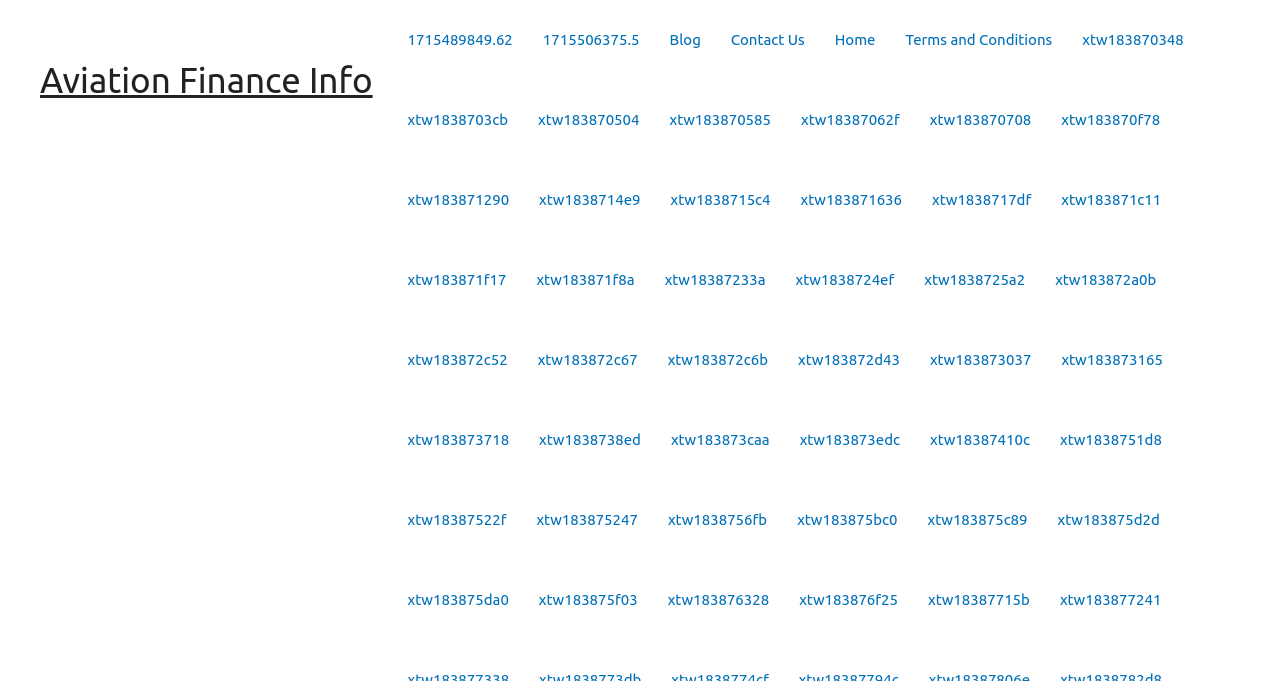What is the first link on the webpage?
Please provide a single word or phrase as the answer based on the screenshot.

Aviation Finance Info